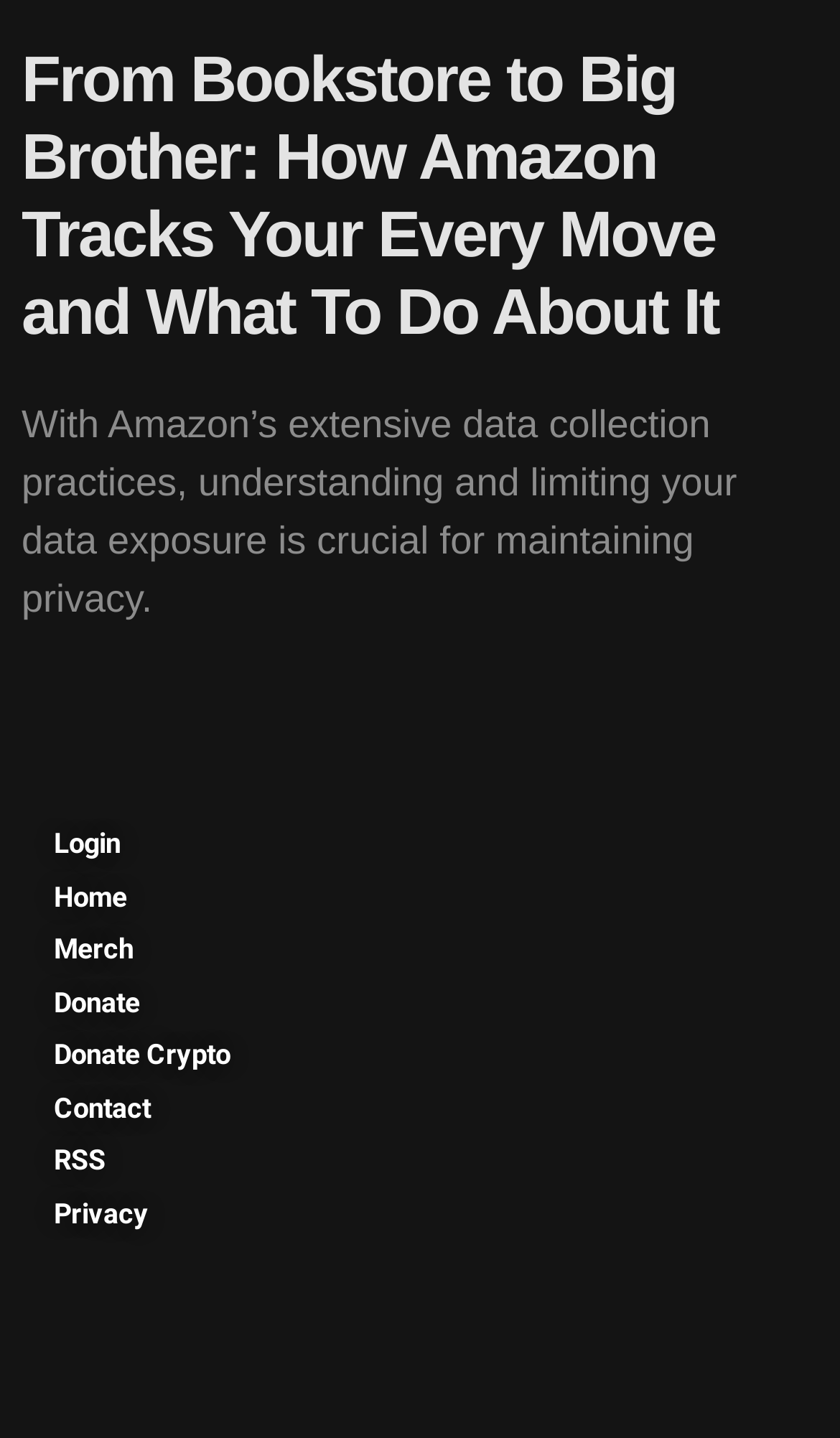Please locate the bounding box coordinates of the element's region that needs to be clicked to follow the instruction: "read the article". The bounding box coordinates should be provided as four float numbers between 0 and 1, i.e., [left, top, right, bottom].

[0.026, 0.032, 0.855, 0.243]